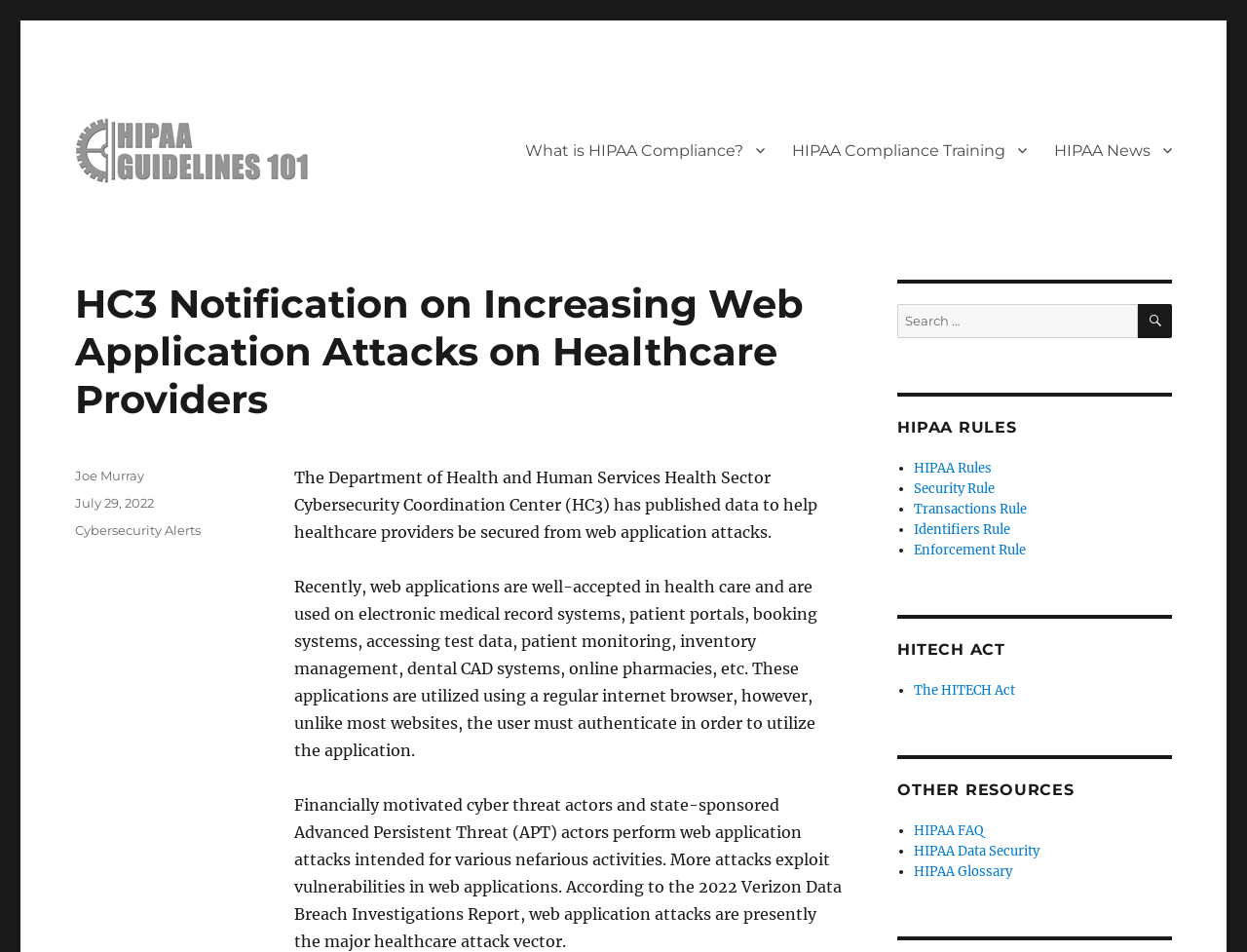Please identify the bounding box coordinates of the element that needs to be clicked to perform the following instruction: "Click on HIPAA Guidelines 101".

[0.06, 0.123, 0.248, 0.192]